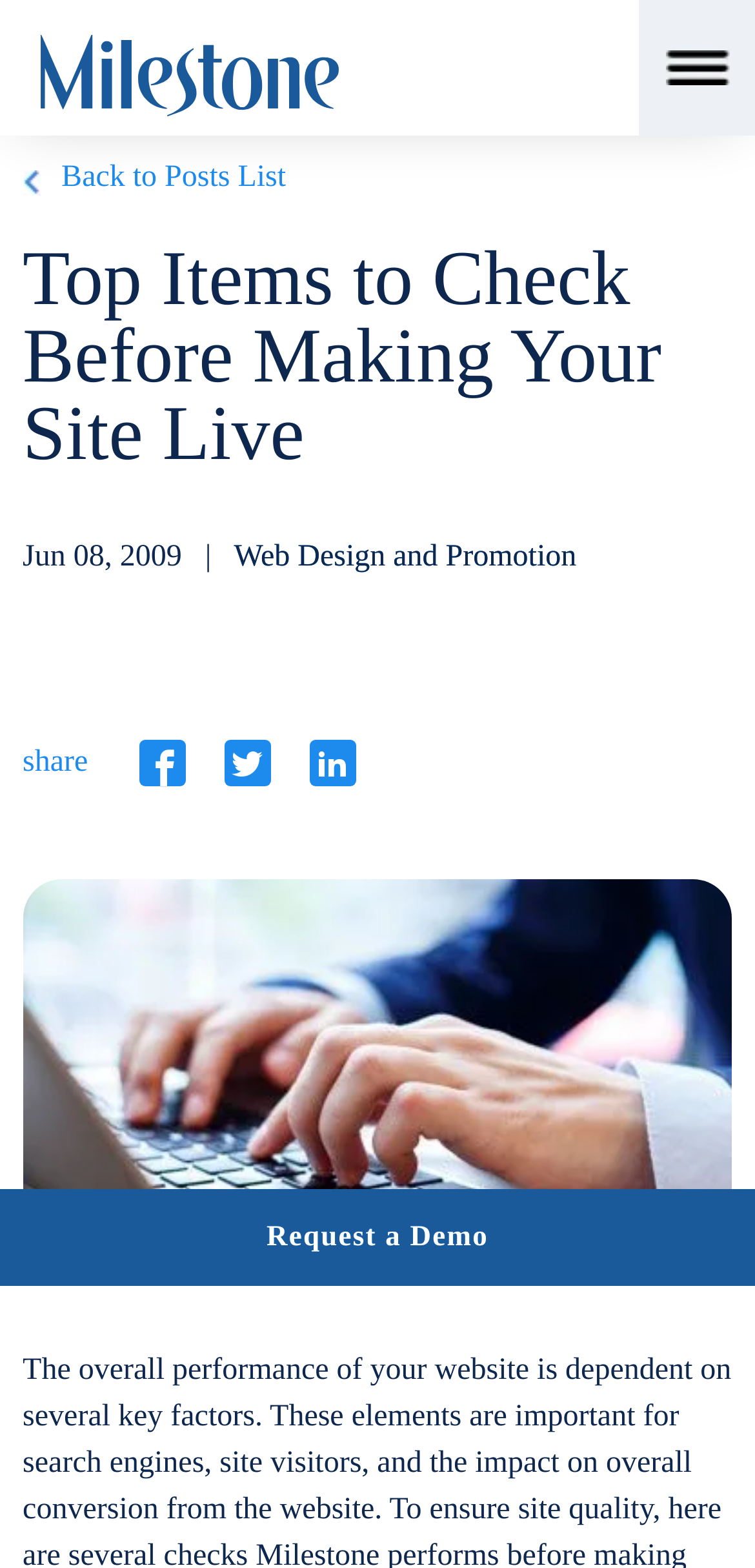Bounding box coordinates should be in the format (top-left x, top-left y, bottom-right x, bottom-right y) and all values should be floating point numbers between 0 and 1. Determine the bounding box coordinate for the UI element described as: Share this post on linkedinlinkedin

[0.409, 0.472, 0.471, 0.501]